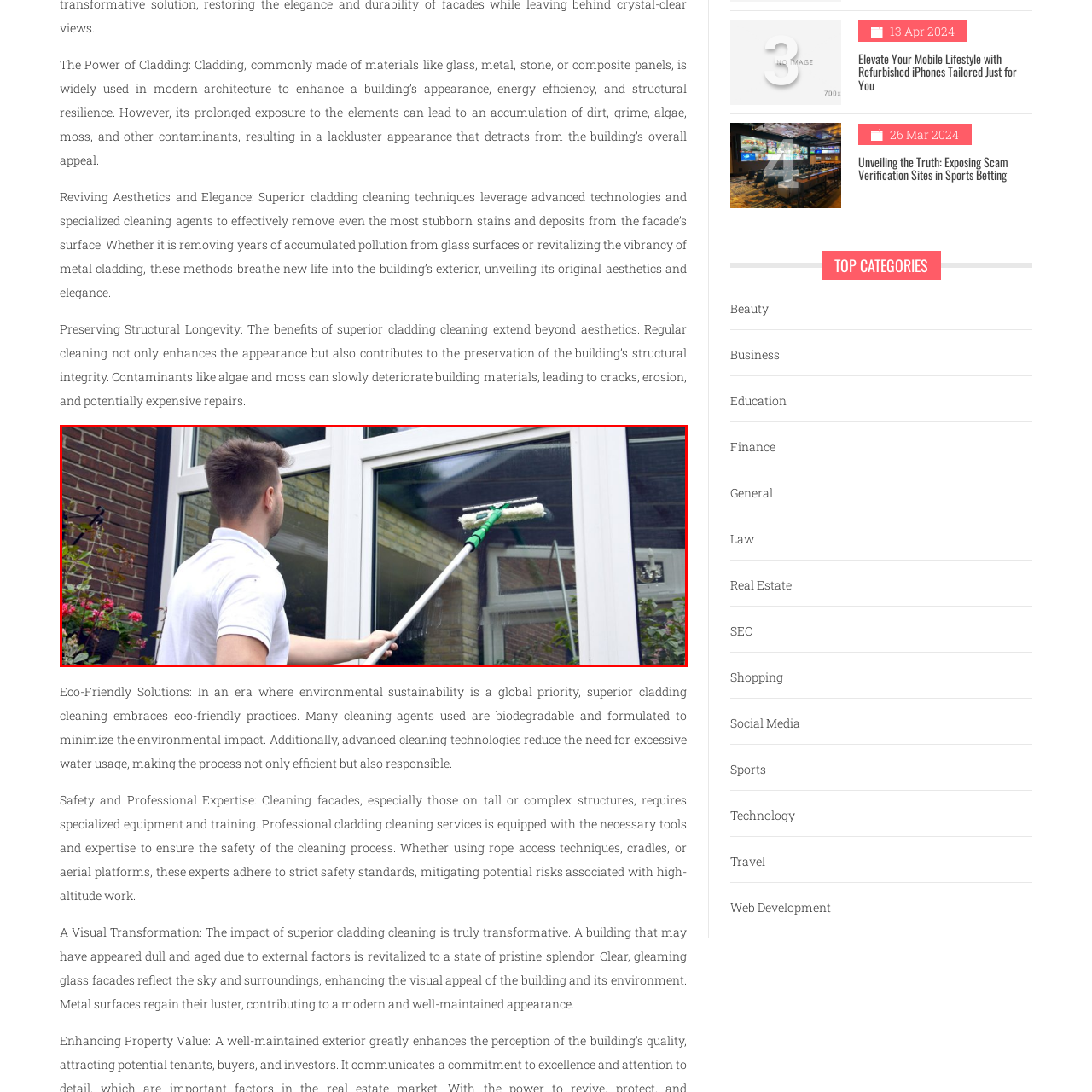Focus on the area marked by the red box, What surrounds the building in the image? 
Answer briefly using a single word or phrase.

lush greenery and flowers